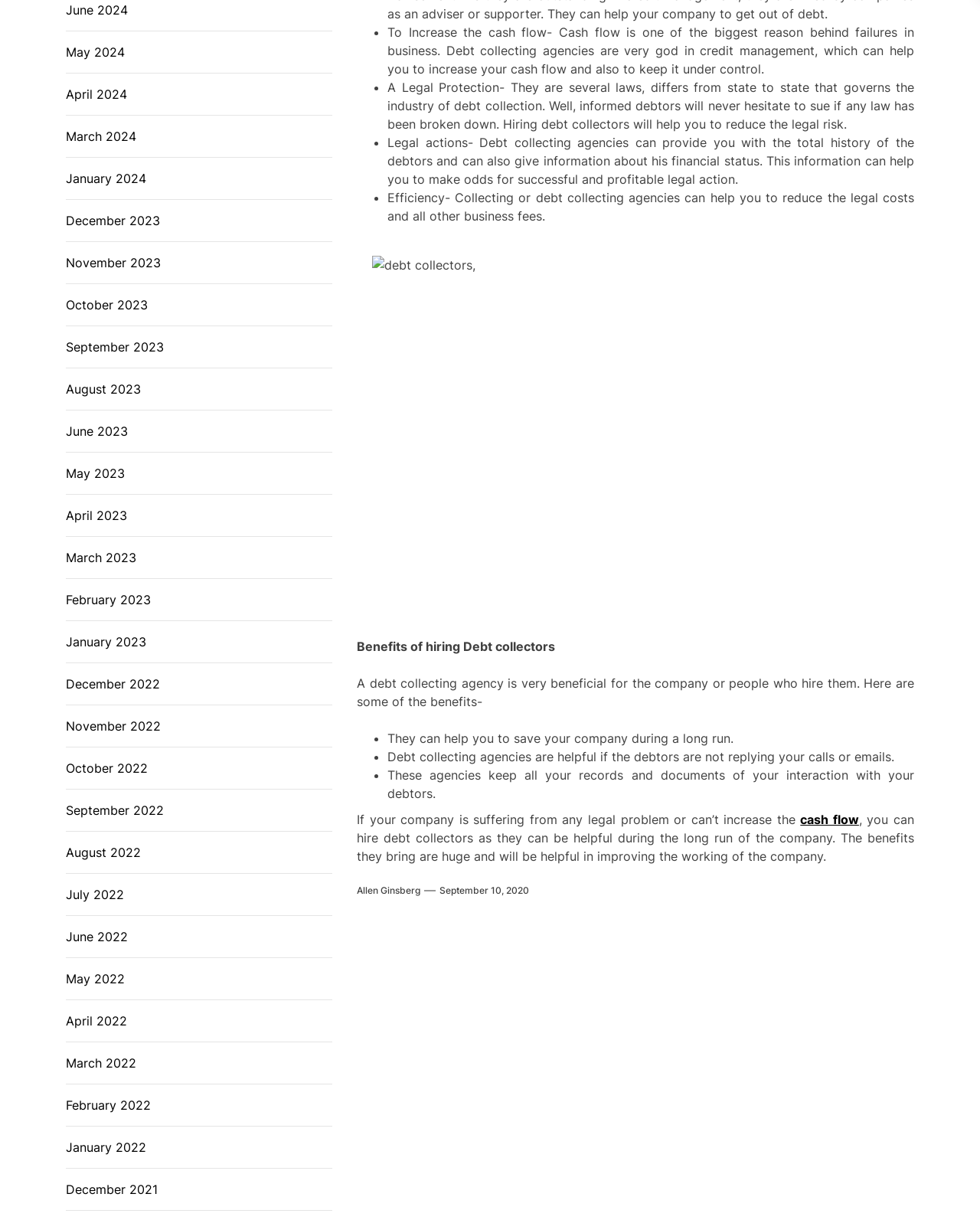Identify the bounding box coordinates necessary to click and complete the given instruction: "Click the link 'May 2024'".

[0.067, 0.035, 0.127, 0.05]